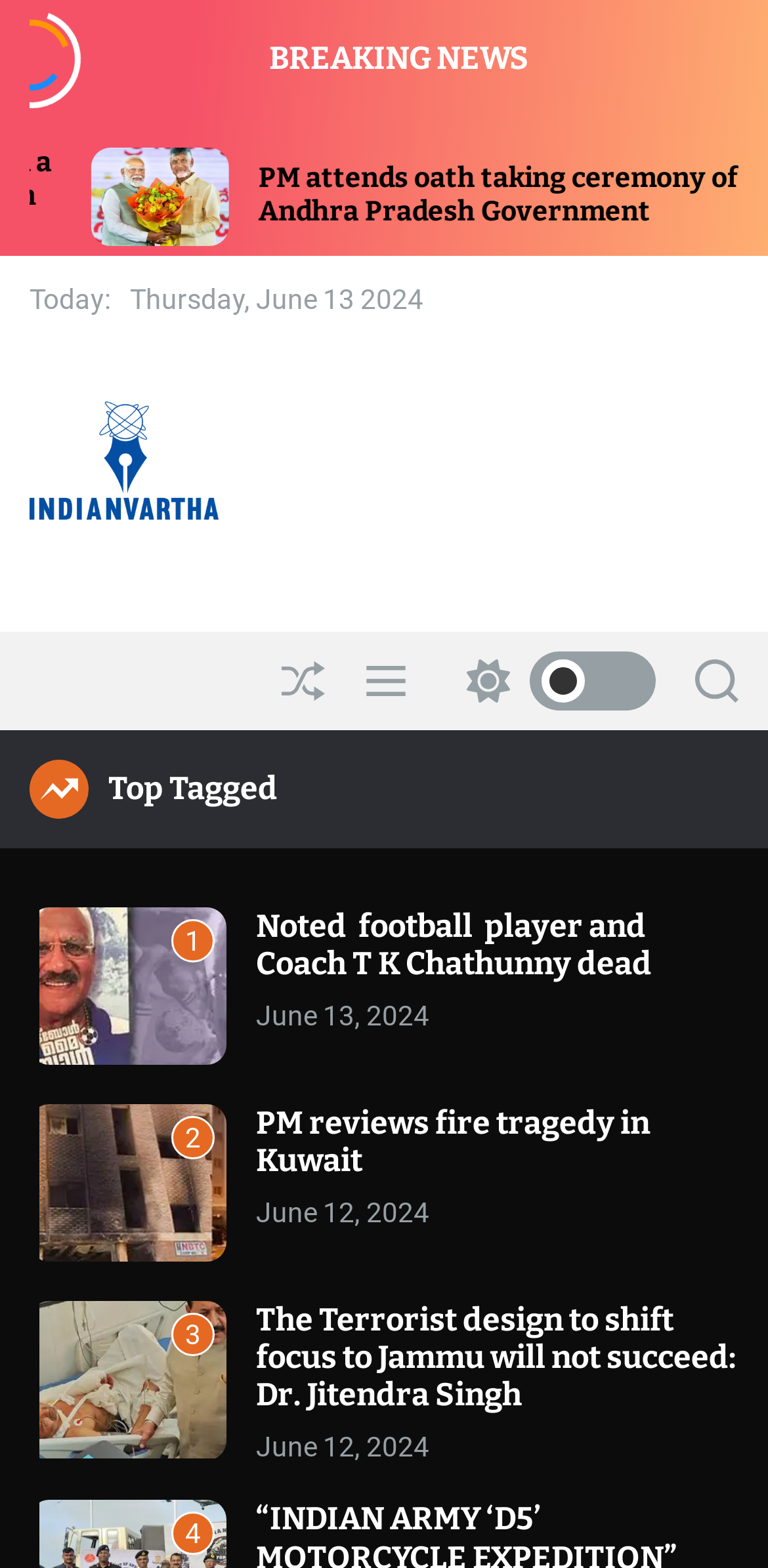Pinpoint the bounding box coordinates of the clickable area necessary to execute the following instruction: "Click on the 'BREAKING NEWS' heading". The coordinates should be given as four float numbers between 0 and 1, namely [left, top, right, bottom].

[0.273, 0.028, 0.727, 0.048]